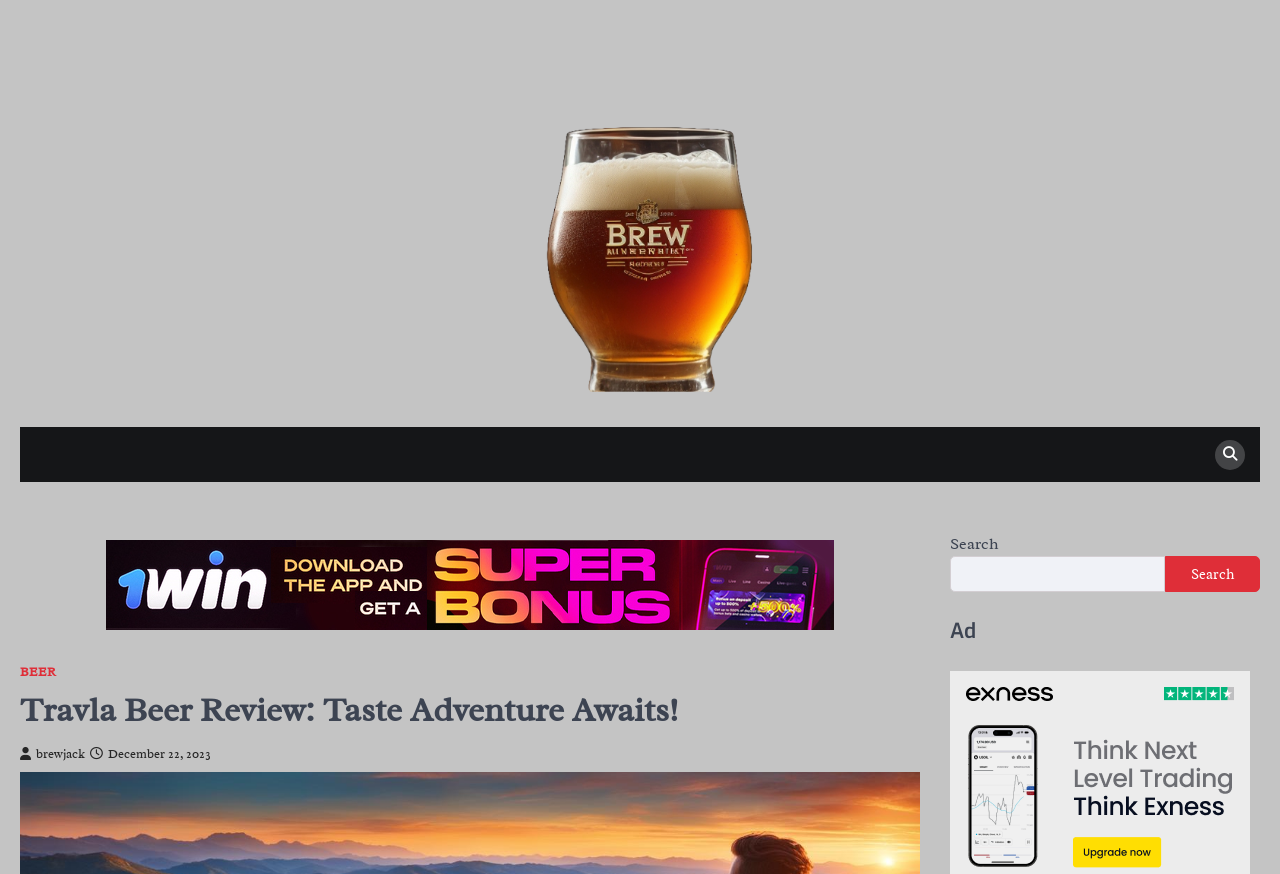Please provide a one-word or short phrase answer to the question:
What is the text on the search button?

Search